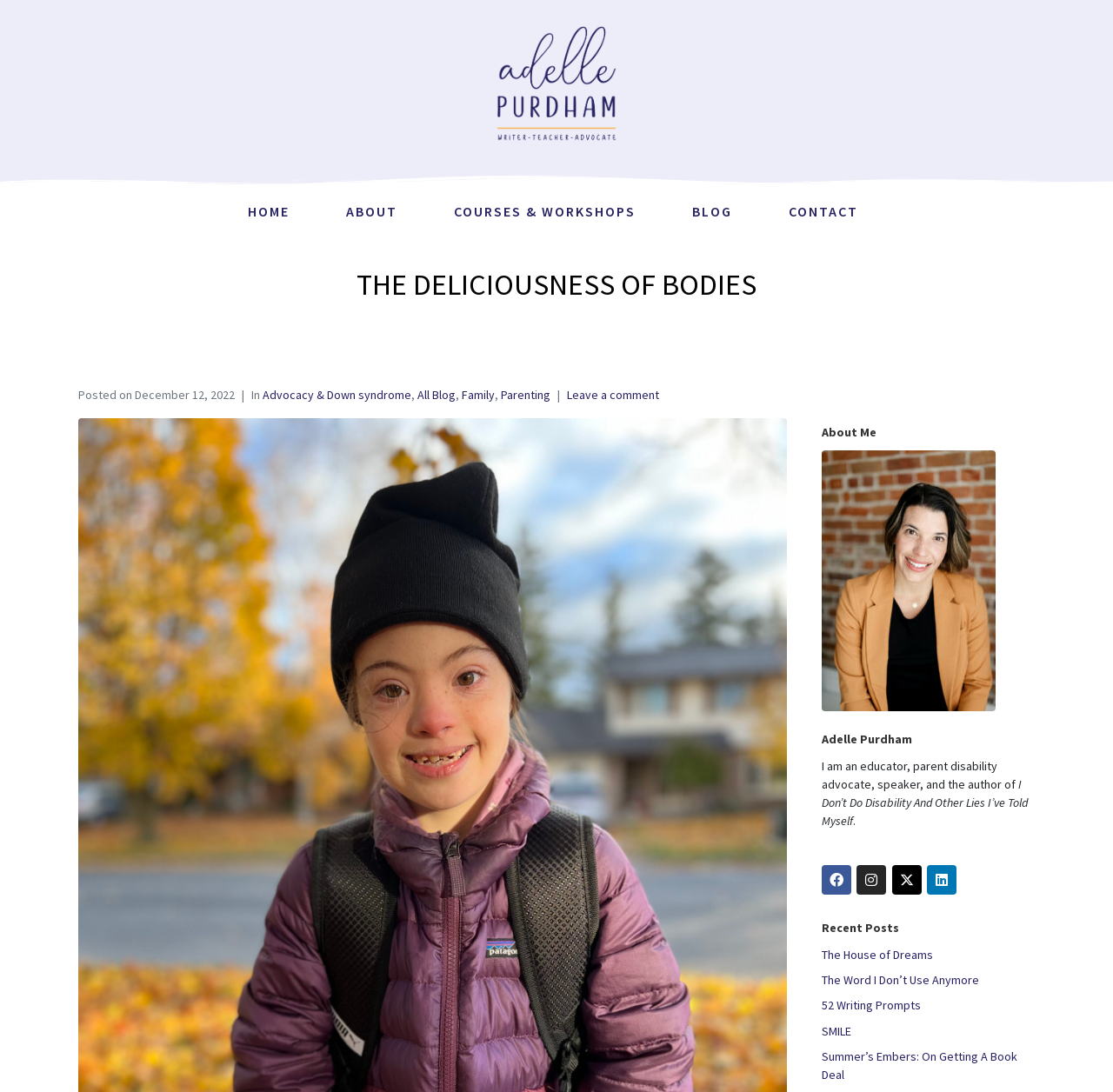Indicate the bounding box coordinates of the element that needs to be clicked to satisfy the following instruction: "visit the blog". The coordinates should be four float numbers between 0 and 1, i.e., [left, top, right, bottom].

[0.606, 0.178, 0.673, 0.211]